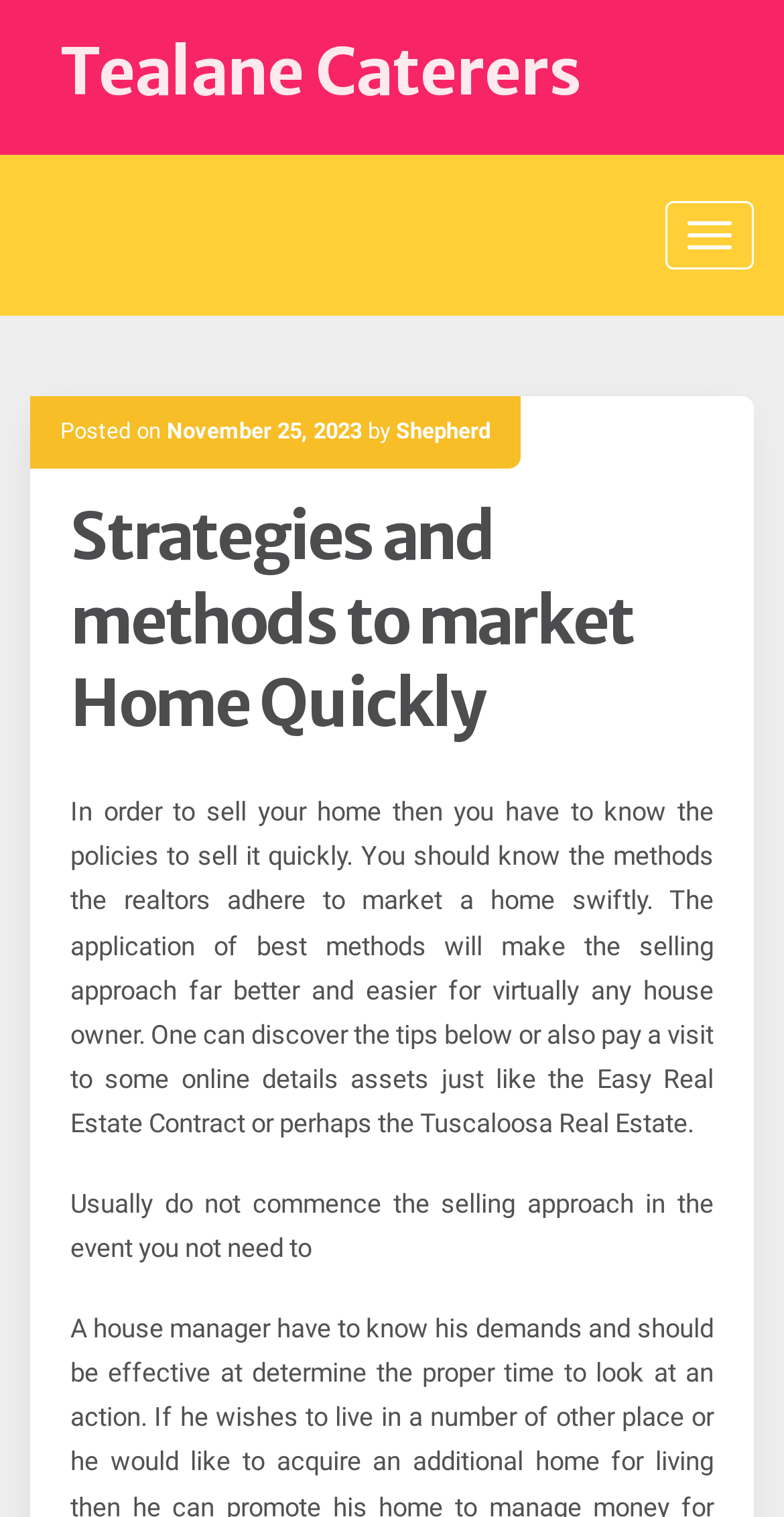Please provide the bounding box coordinates in the format (top-left x, top-left y, bottom-right x, bottom-right y). Remember, all values are floating point numbers between 0 and 1. What is the bounding box coordinate of the region described as: Shepherd

[0.505, 0.276, 0.626, 0.293]